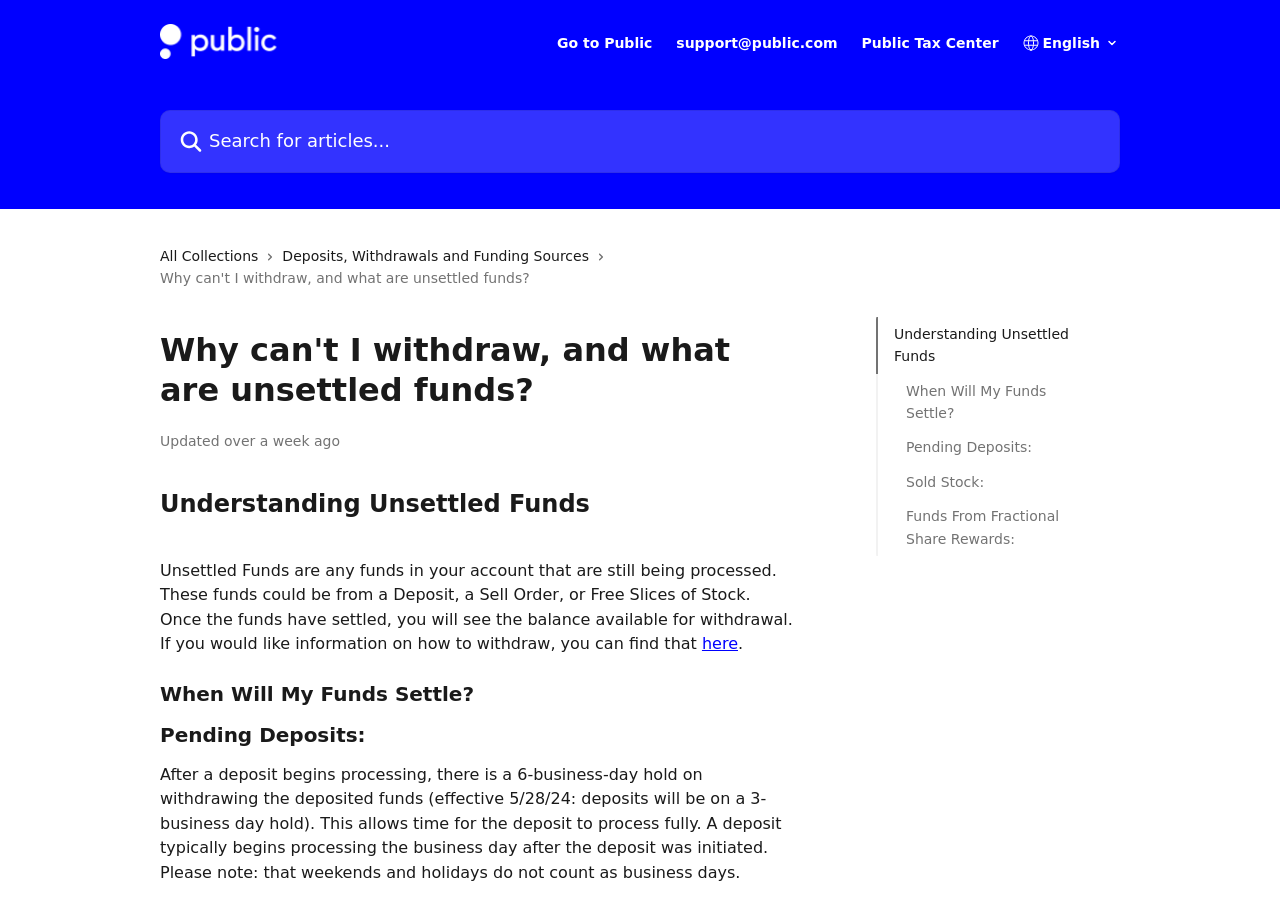Identify the bounding box for the described UI element: "Sold Stock:".

[0.708, 0.524, 0.853, 0.549]